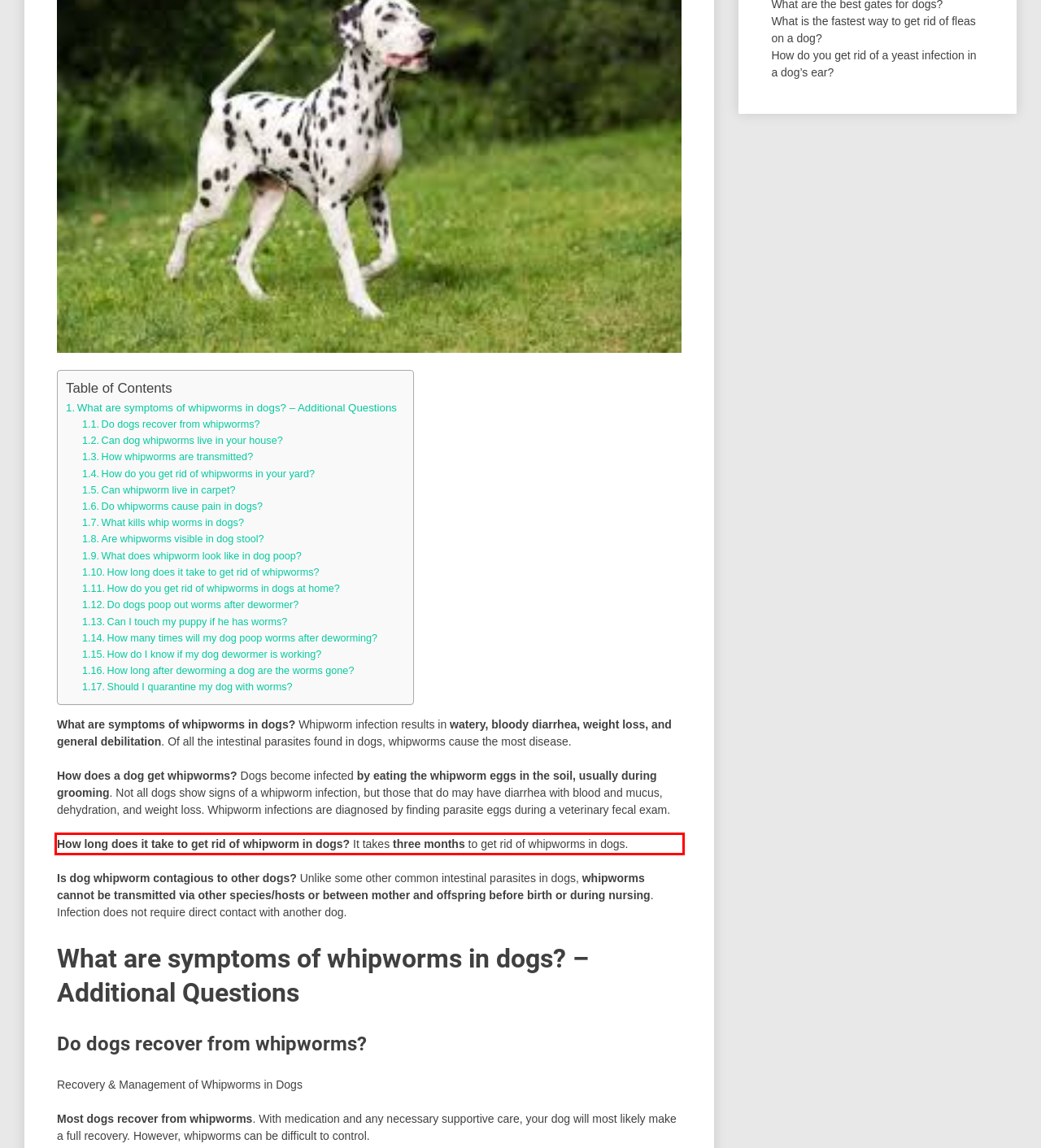Given a screenshot of a webpage with a red bounding box, please identify and retrieve the text inside the red rectangle.

How long does it take to get rid of whipworm in dogs? It takes three months to get rid of whipworms in dogs.